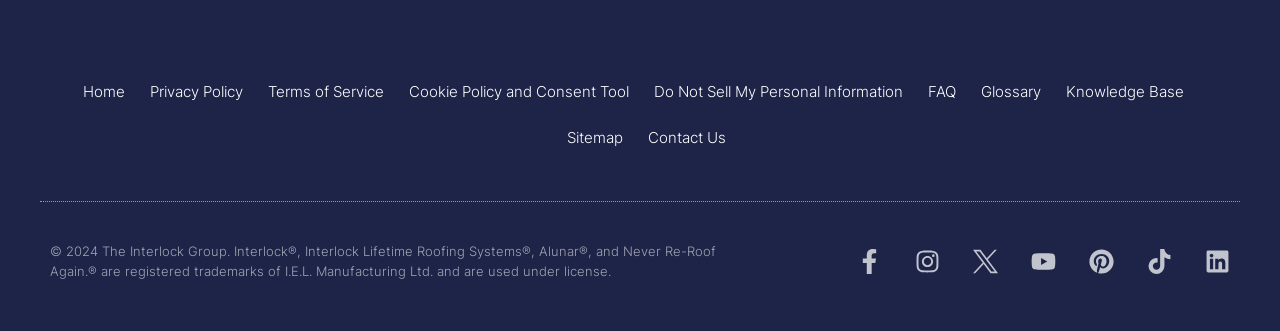Provide the bounding box coordinates in the format (top-left x, top-left y, bottom-right x, bottom-right y). All values are floating point numbers between 0 and 1. Determine the bounding box coordinate of the UI element described as: Cookie Policy and Consent Tool

[0.32, 0.21, 0.492, 0.349]